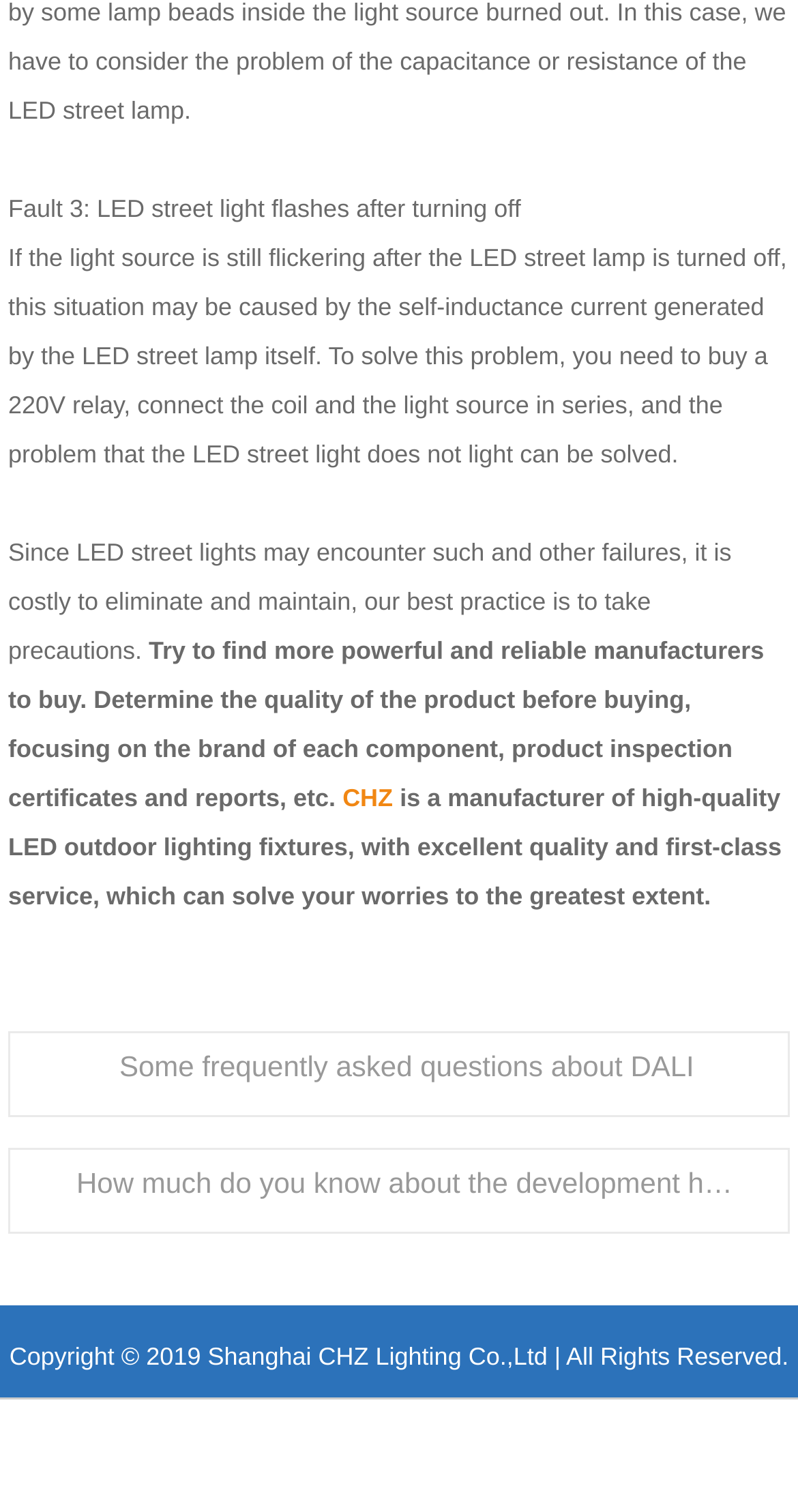What is recommended to avoid LED street light failures? Using the information from the screenshot, answer with a single word or phrase.

Take precautions